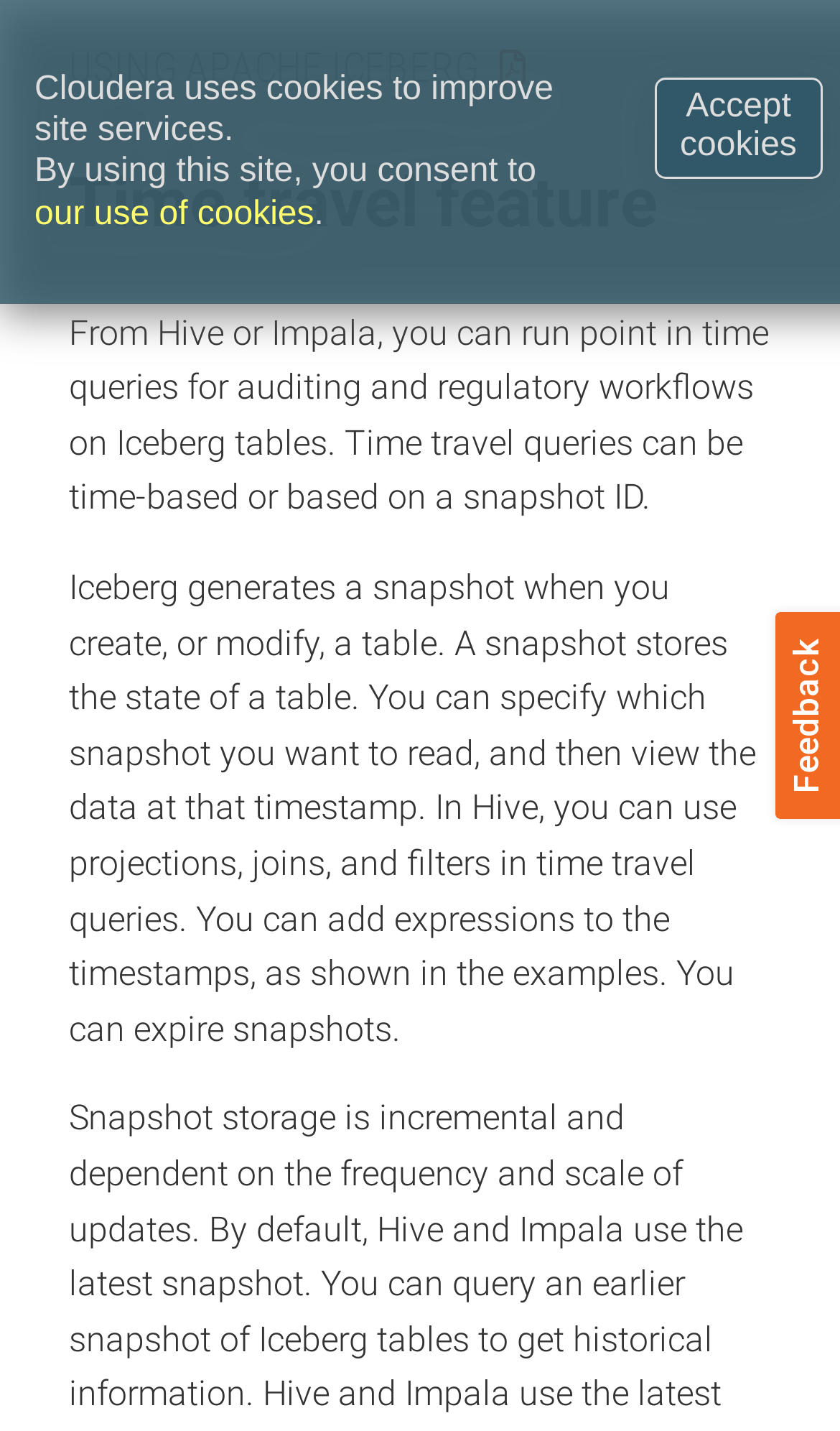Locate the headline of the webpage and generate its content.

Time travel feature